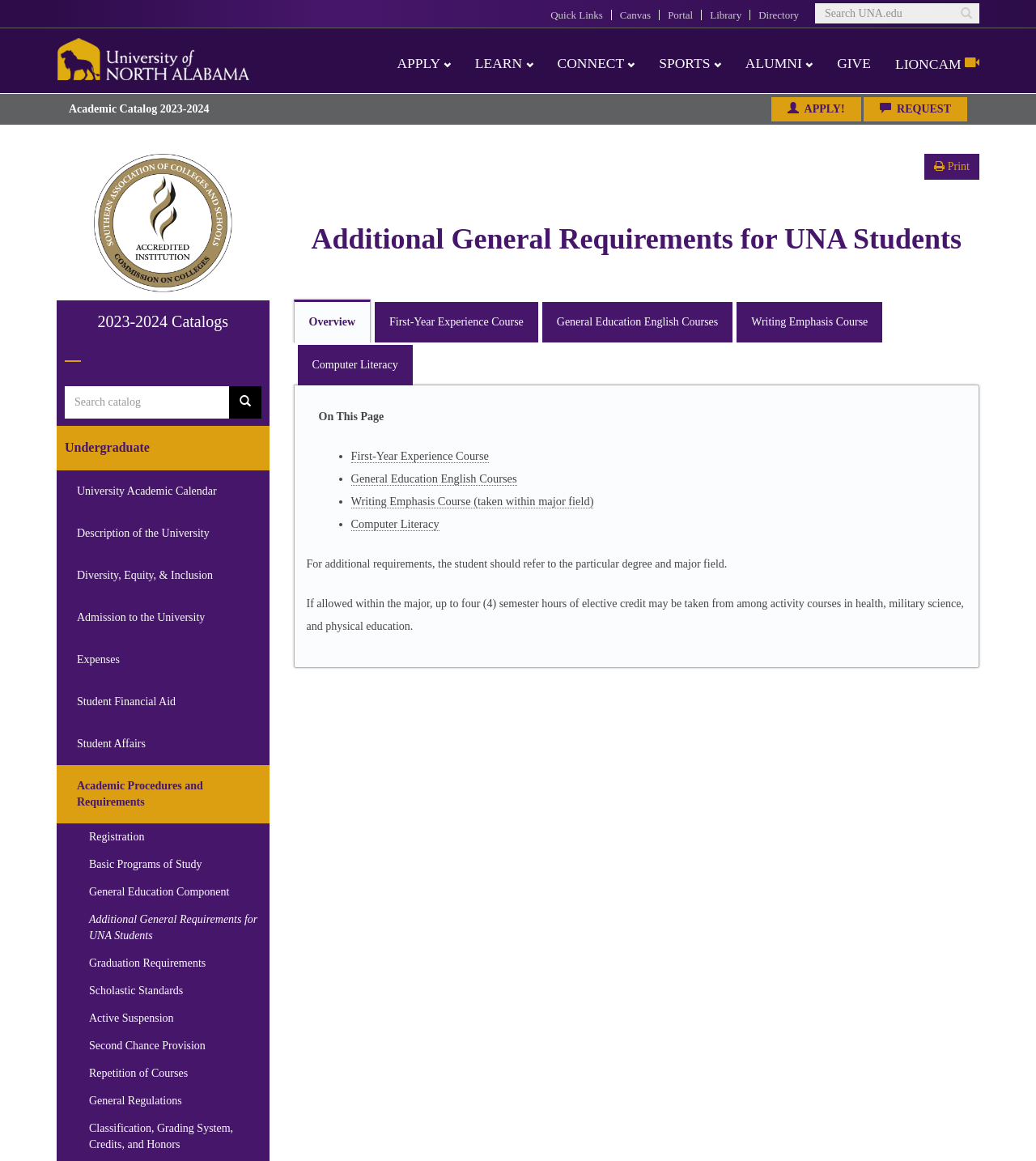Kindly determine the bounding box coordinates for the area that needs to be clicked to execute this instruction: "Click on Quick Links".

[0.531, 0.008, 0.582, 0.017]